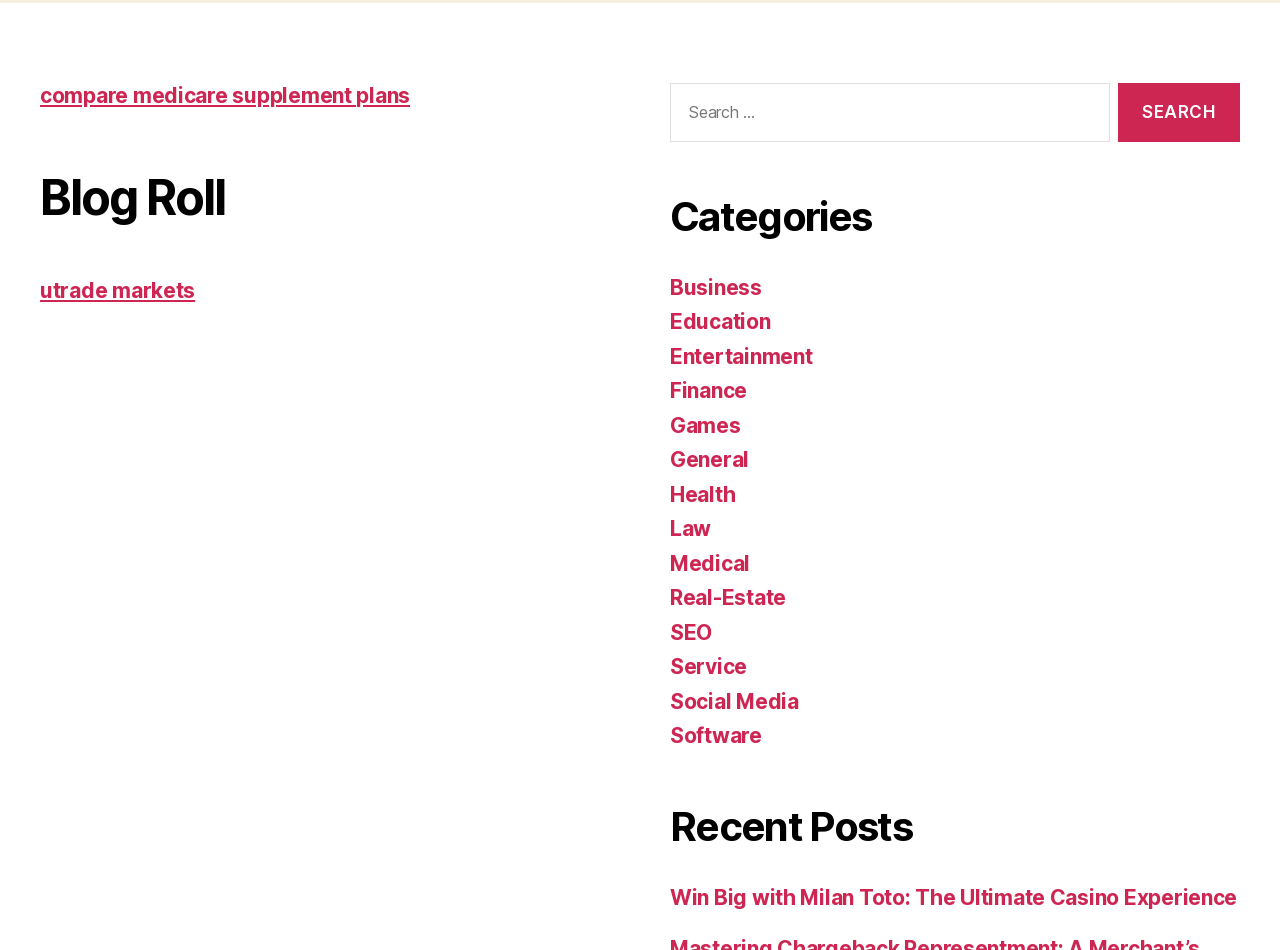Refer to the image and provide an in-depth answer to the question: 
What is the purpose of the search bar?

The search bar is located at the top right of the webpage, and it has a placeholder text 'Search for:' and a search button with the text 'SEARCH'. This suggests that the search bar is intended for users to search for specific content within the website.